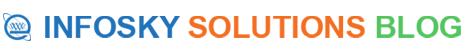What does the stylized graphic of a web coil symbolize?
Provide a one-word or short-phrase answer based on the image.

Web hosting and digital solutions